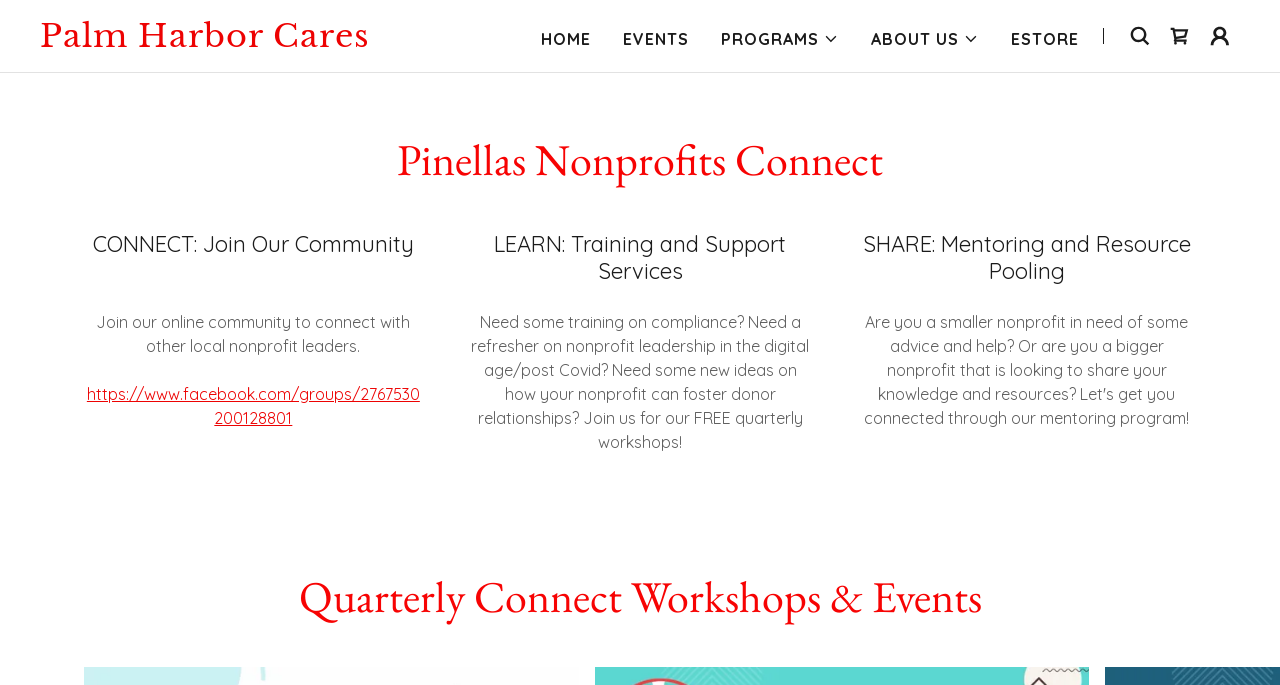Could you indicate the bounding box coordinates of the region to click in order to complete this instruction: "Learn about ABOUT US".

[0.68, 0.039, 0.765, 0.074]